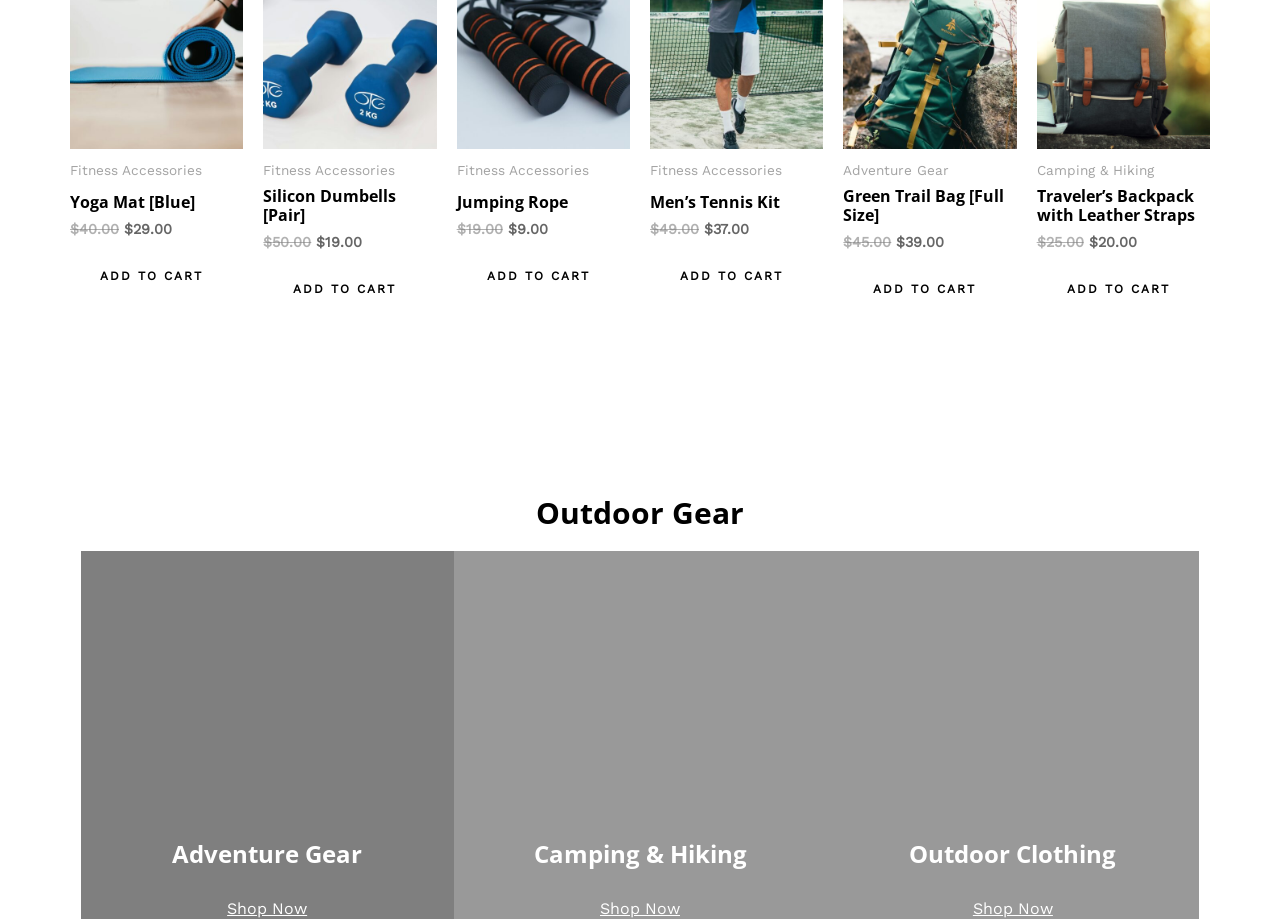Using the element description: "Add to cart", determine the bounding box coordinates for the specified UI element. The coordinates should be four float numbers between 0 and 1, [left, top, right, bottom].

[0.659, 0.288, 0.786, 0.34]